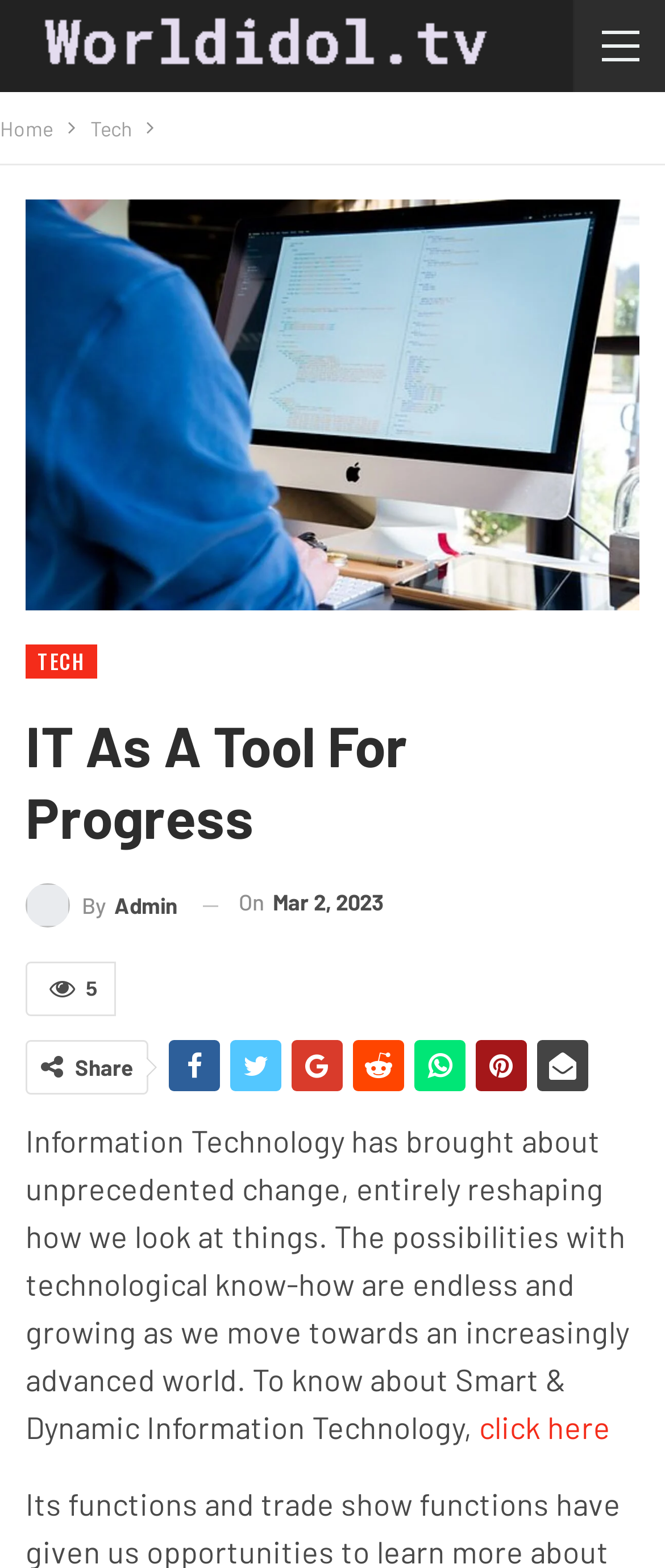Please answer the following query using a single word or phrase: 
What is the category of the current article?

Tech